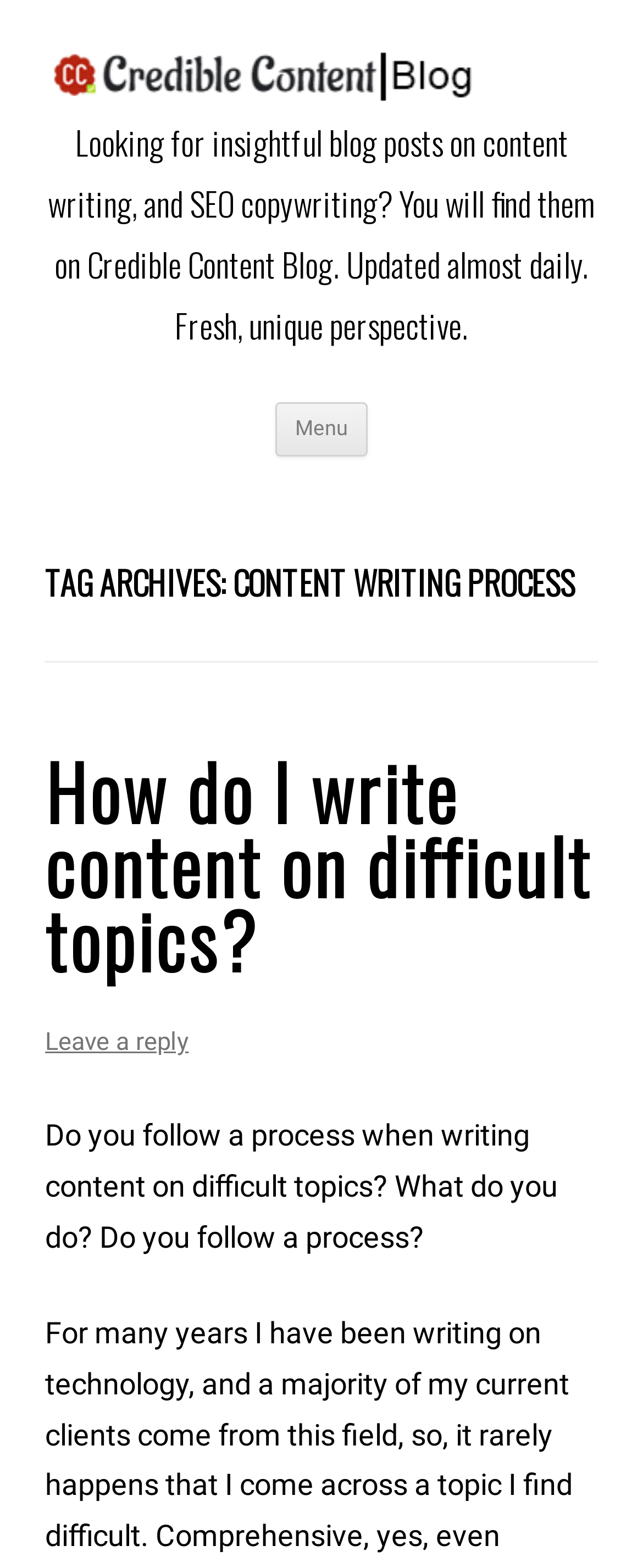Produce an extensive caption that describes everything on the webpage.

The webpage is a blog archive page focused on content writing process. At the top left, there is a logo image and a link to "Credible Content Blog". Below the logo, there is a heading that introduces the blog, stating that it provides insightful blog posts on content writing and SEO copywriting, updated almost daily. 

To the right of the logo, there is a "Menu" button. Below the menu button, there is a "Skip to content" link. 

The main content area is divided into sections. The first section has a heading "TAG ARCHIVES: CONTENT WRITING PROCESS". Below this heading, there is a sub-section with a heading "How do I write content on difficult topics?". This sub-section contains a link to an article with the same title, followed by a "Leave a reply" link. There is also a paragraph of text that asks questions about following a process when writing content on difficult topics.